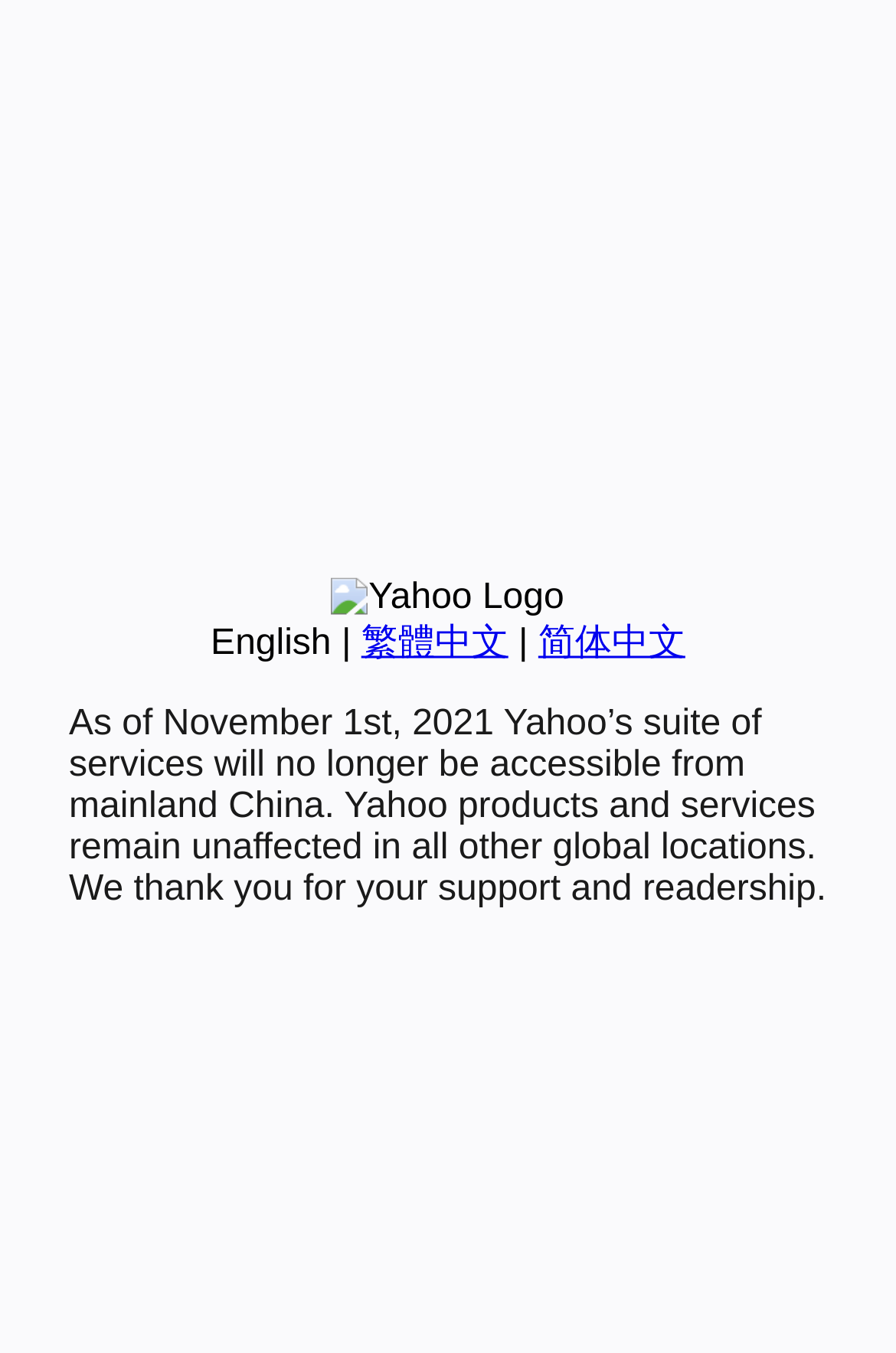Provide the bounding box coordinates, formatted as (top-left x, top-left y, bottom-right x, bottom-right y), with all values being floating point numbers between 0 and 1. Identify the bounding box of the UI element that matches the description: English

[0.235, 0.461, 0.37, 0.49]